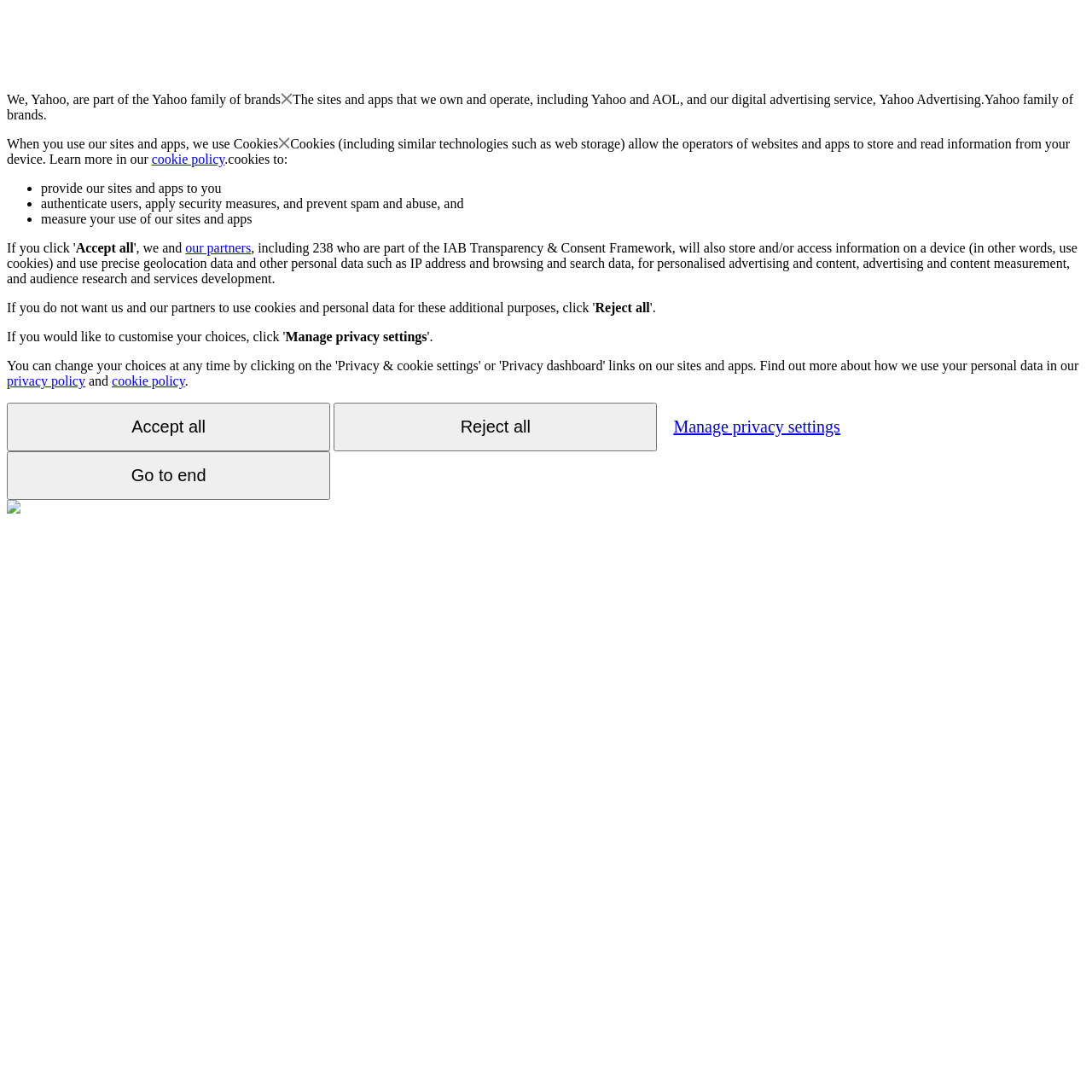Give a one-word or one-phrase response to the question: 
How many buttons are there on the webpage?

5